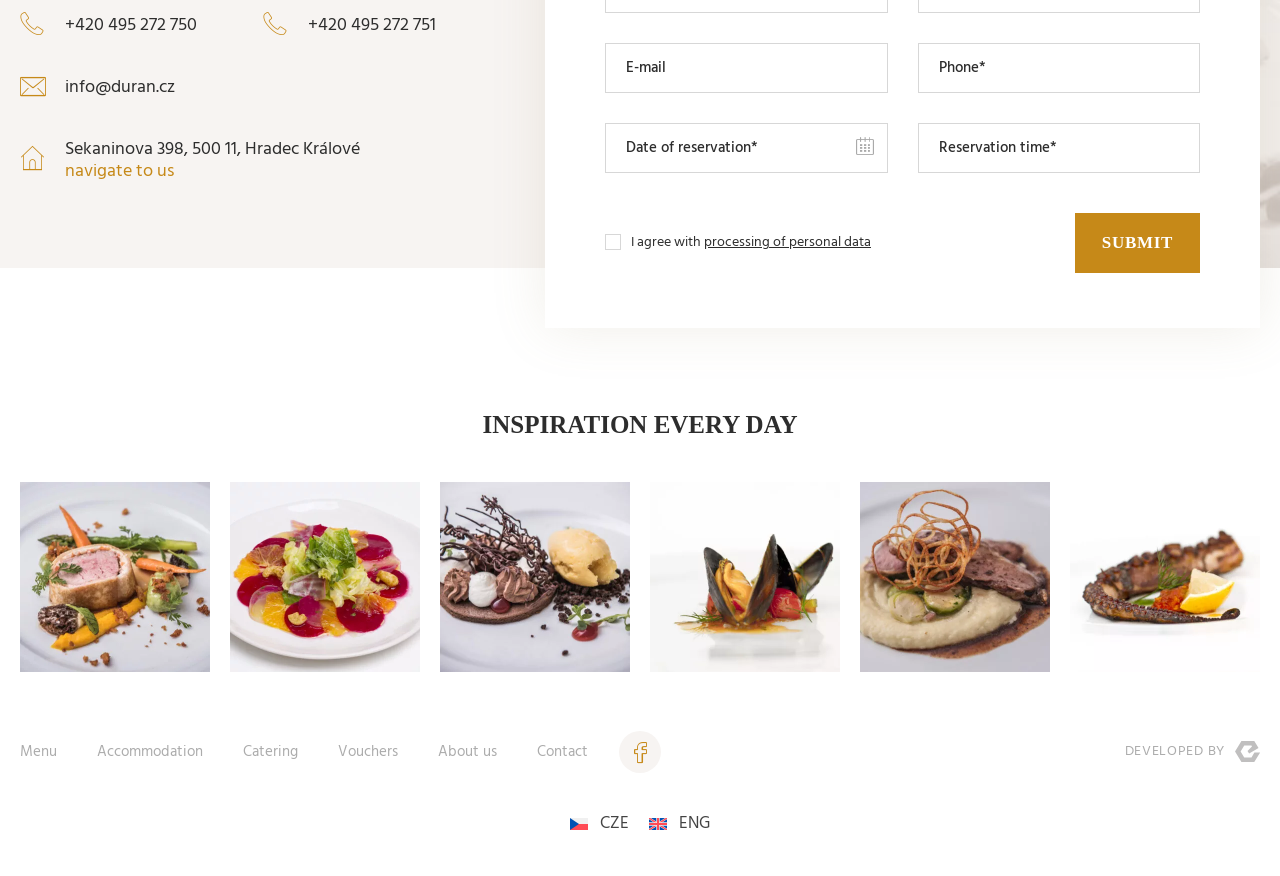Pinpoint the bounding box coordinates of the area that should be clicked to complete the following instruction: "click on the 'SUBMIT' button". The coordinates must be given as four float numbers between 0 and 1, i.e., [left, top, right, bottom].

[0.84, 0.243, 0.938, 0.312]